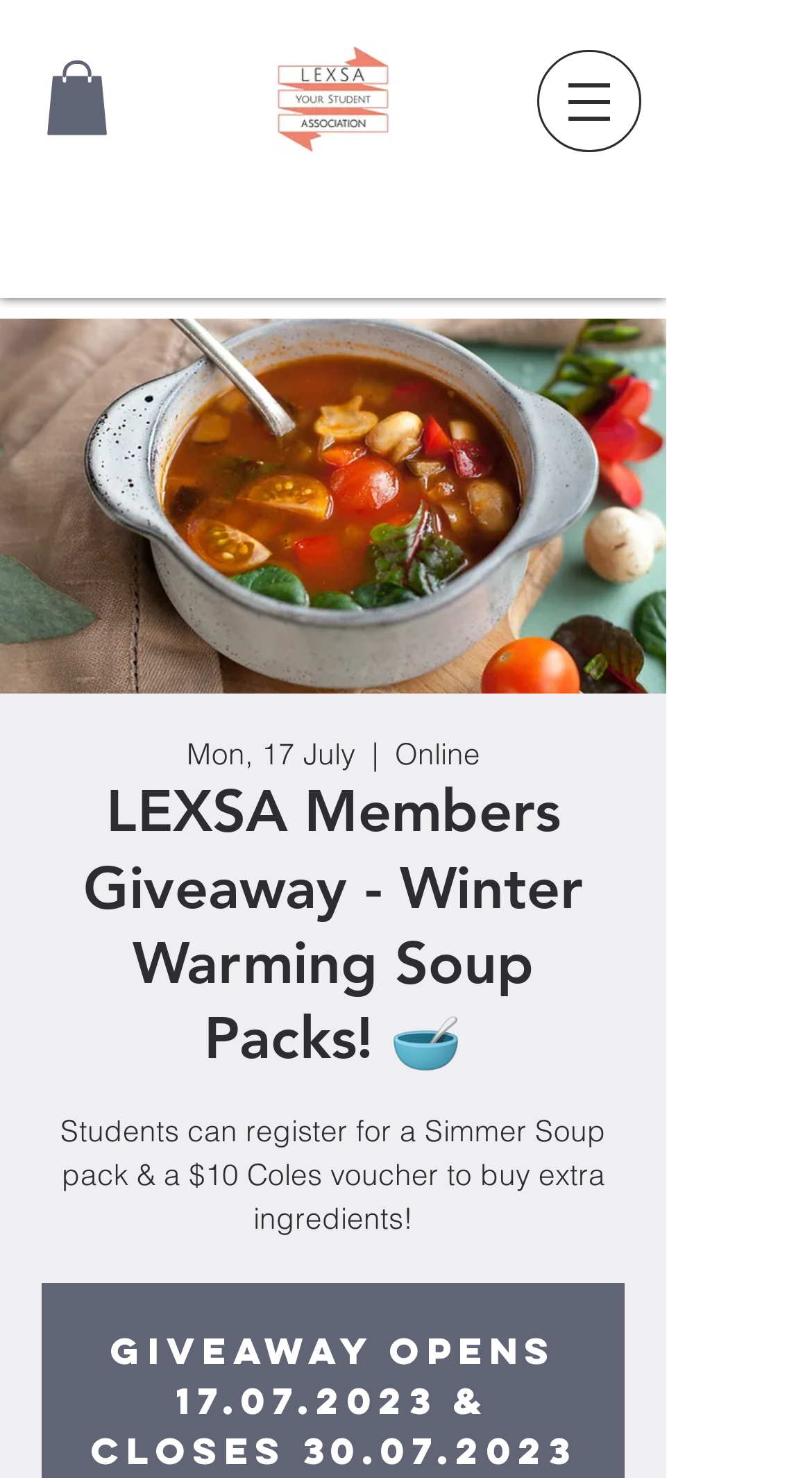Write a detailed summary of the webpage, including text, images, and layout.

The webpage is promoting a giveaway for LEXSA members, specifically a Winter Warming Soup Packs event. At the top left, there is a small image with a link, and next to it, a larger image of the LEXSA logo. On the top right, there is a navigation menu labeled "Site" with a button that has a popup menu.

Below the navigation menu, there is a large image that spans most of the width of the page, with the title "LEXSA Members Giveaway - Winter Warming Soup Packs! 🥣" written in a heading style. Above this image, there is a line of text that displays the date "Mon, 17 July" followed by a vertical bar and the word "Online".

The main content of the page is a paragraph of text that explains the giveaway, stating that students can register for a Simmer Soup pack and a $10 Coles voucher to buy extra ingredients. Below this, there is another line of text that provides the dates for the giveaway, which opens on 17.07.2023 and closes on 30.07.2023.